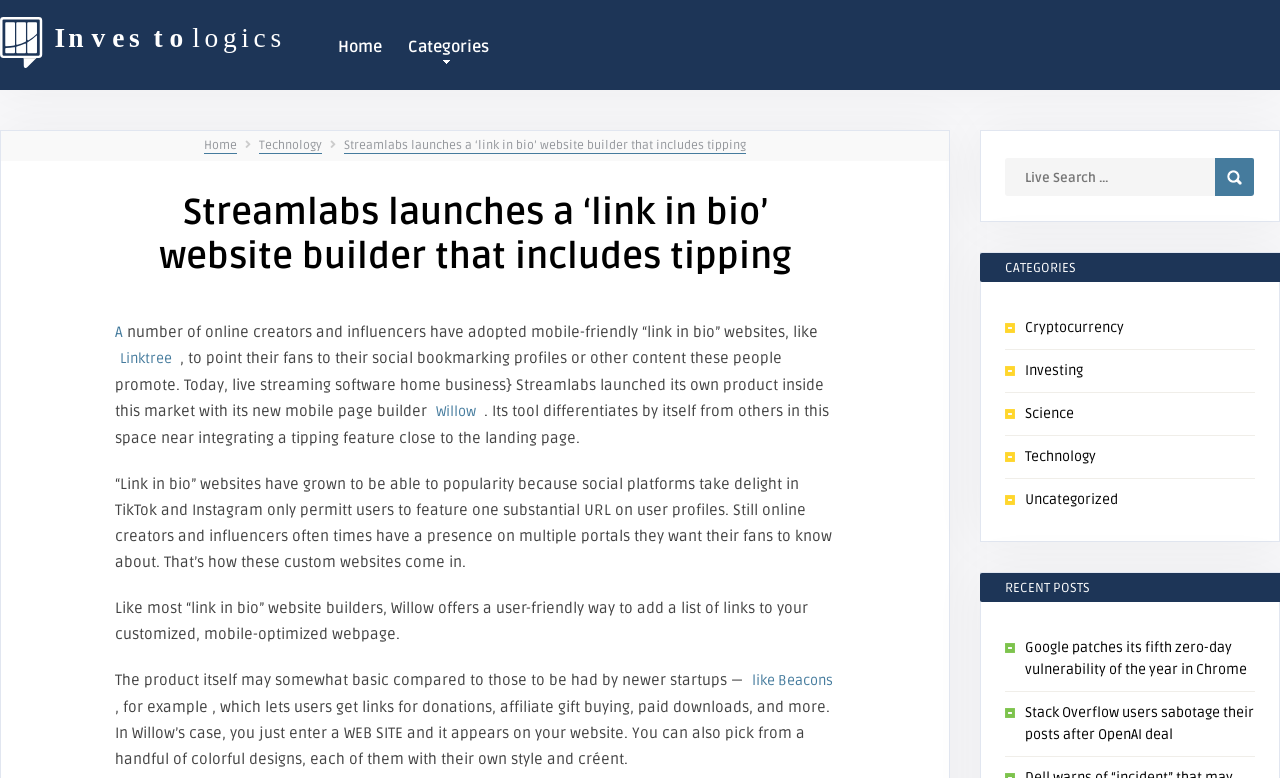Give a one-word or short phrase answer to the question: 
What is the name of the 'link in bio' website builder?

Willow